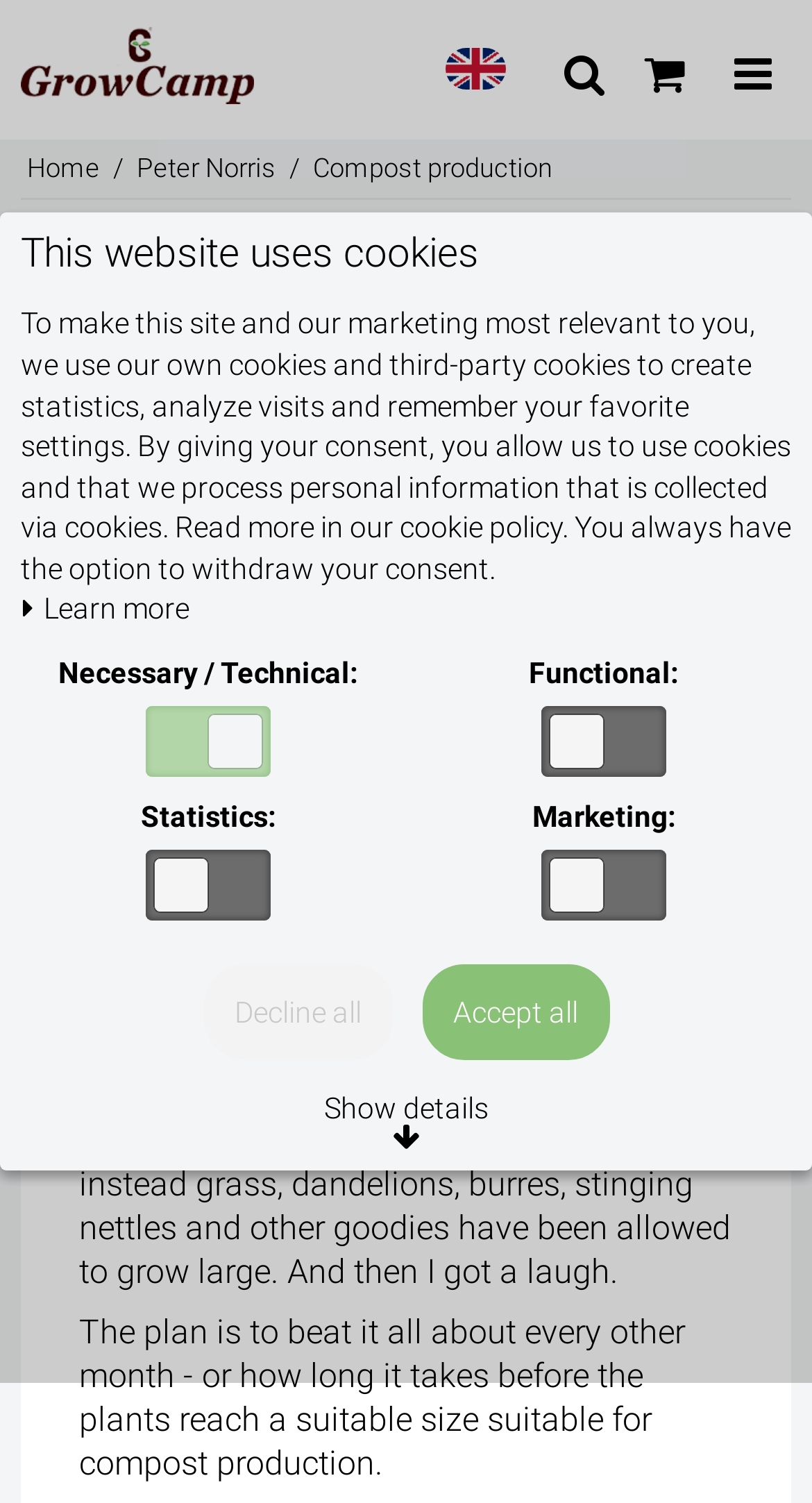Please determine the bounding box coordinates for the element that should be clicked to follow these instructions: "Click the UK5 button".

[0.528, 0.021, 0.644, 0.079]